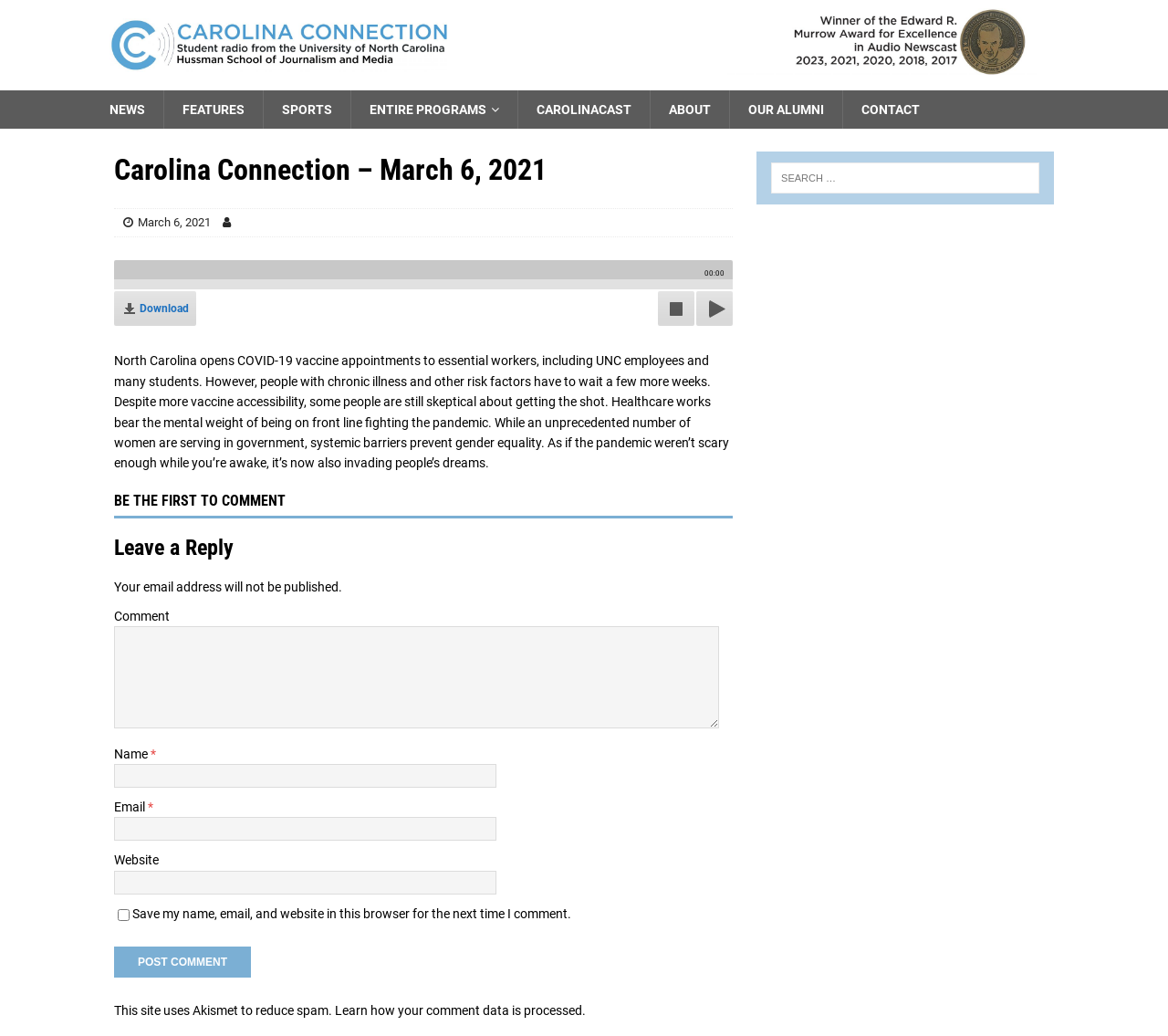Provide a brief response in the form of a single word or phrase:
What can be downloaded from this webpage?

Audio file